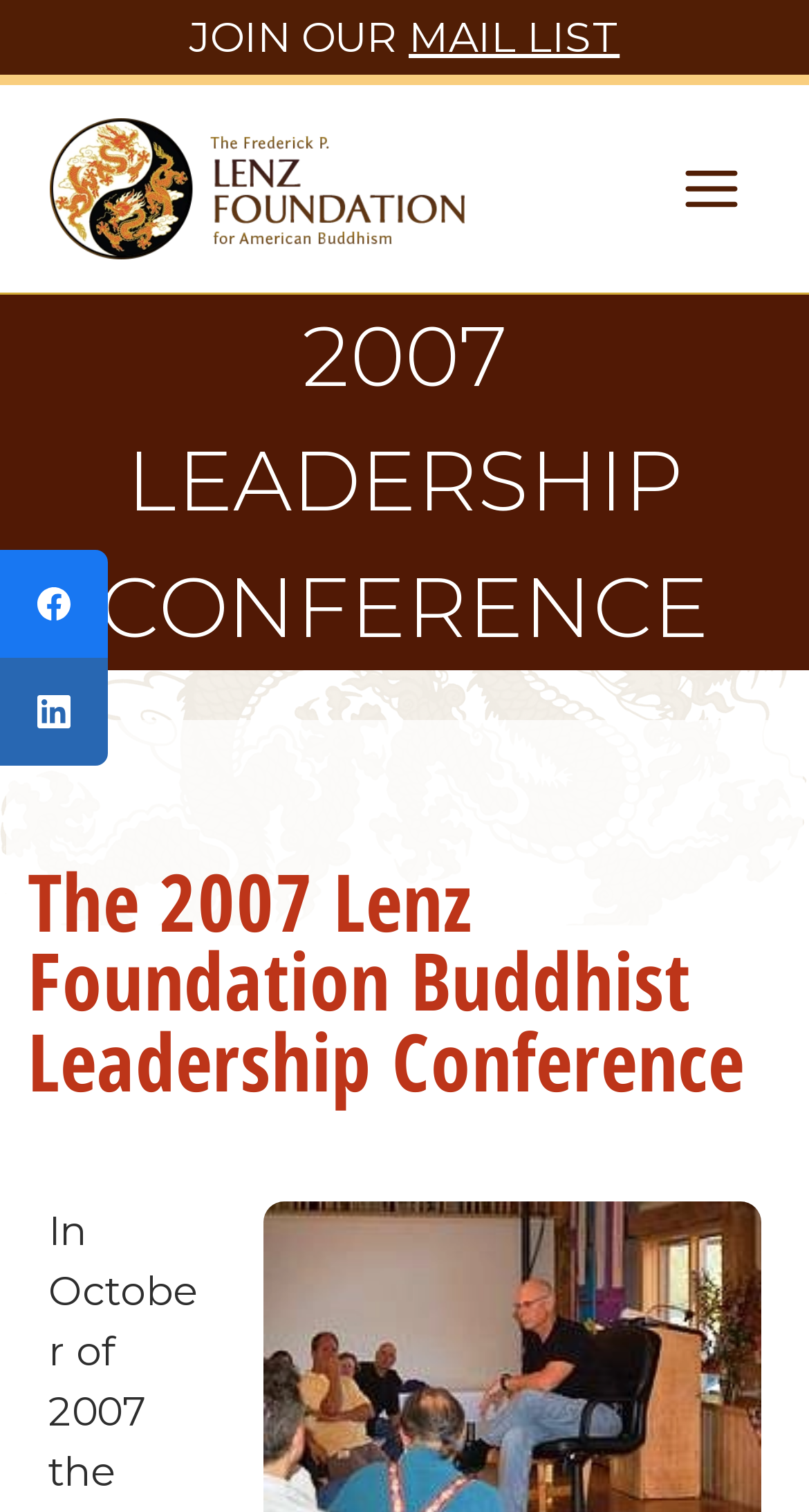Is the menu expanded?
Provide a thorough and detailed answer to the question.

I found the answer by looking at the button element with the text 'Open menu', which has an attribute 'expanded' set to 'False'.